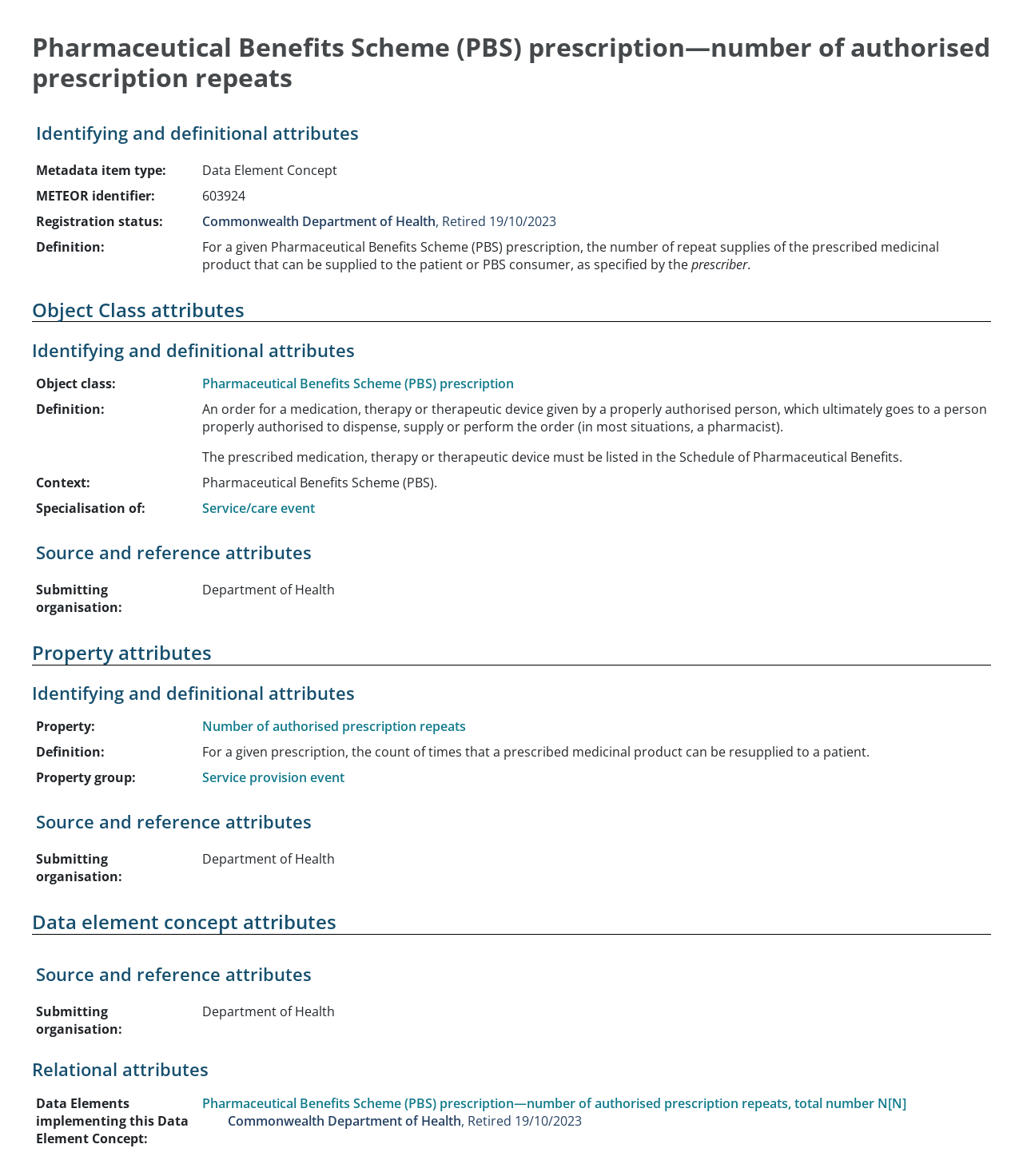Respond to the following query with just one word or a short phrase: 
What is the submitting organisation for the data element concept?

Department of Health